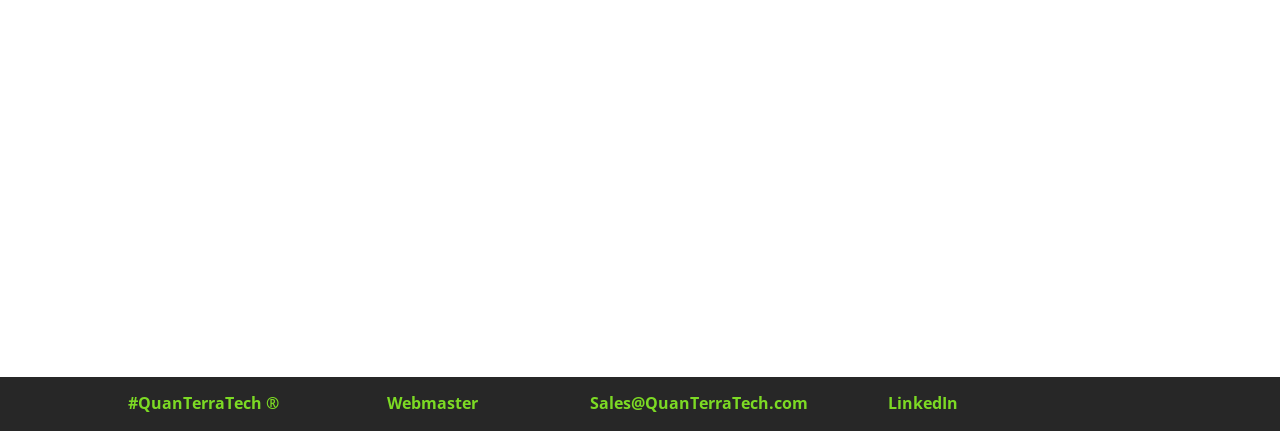Answer the following query with a single word or phrase:
Is there a social media link?

Yes